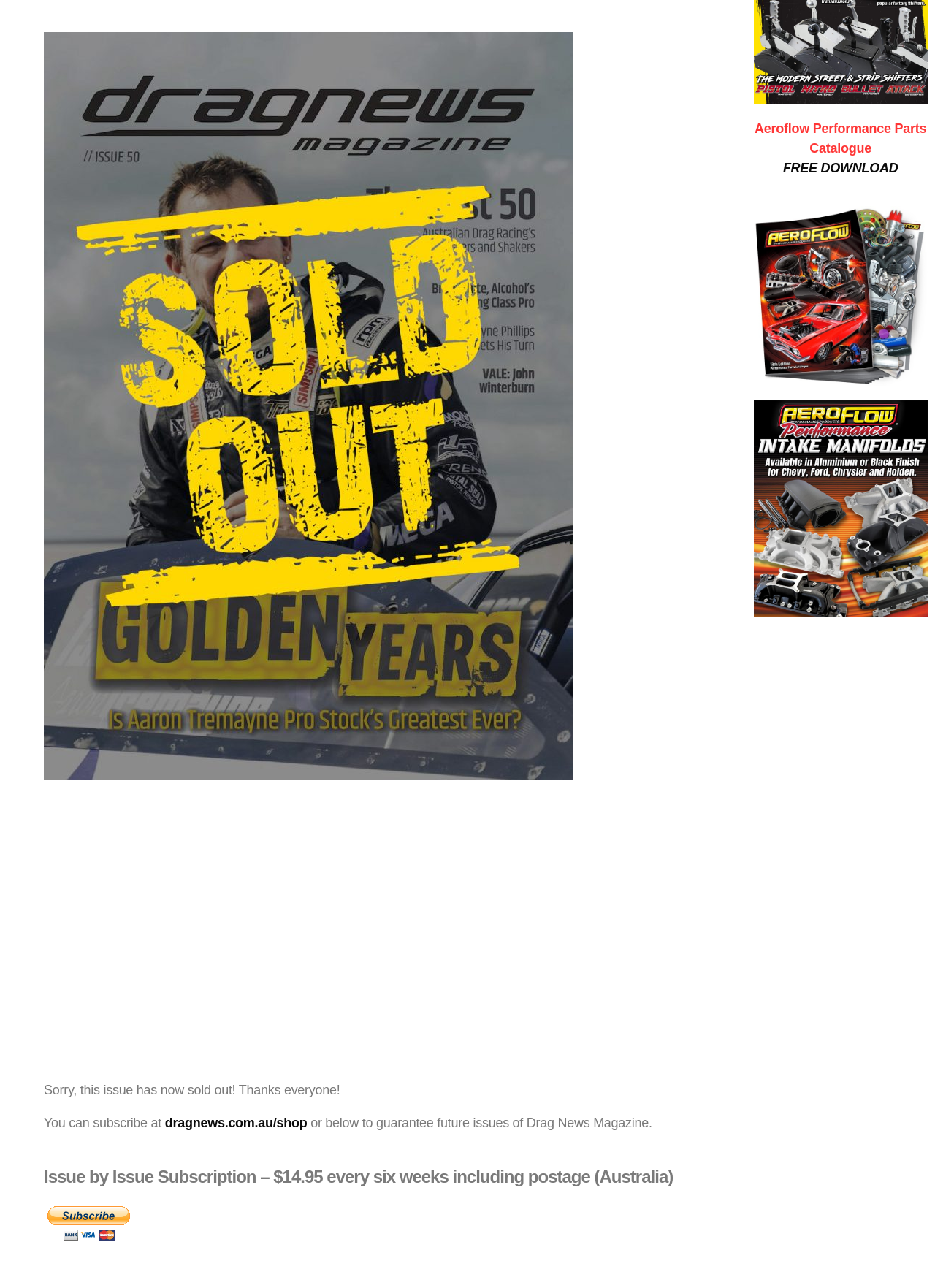Provide the bounding box coordinates of the HTML element described as: "dragnews.com.au/shop". The bounding box coordinates should be four float numbers between 0 and 1, i.e., [left, top, right, bottom].

[0.176, 0.866, 0.328, 0.877]